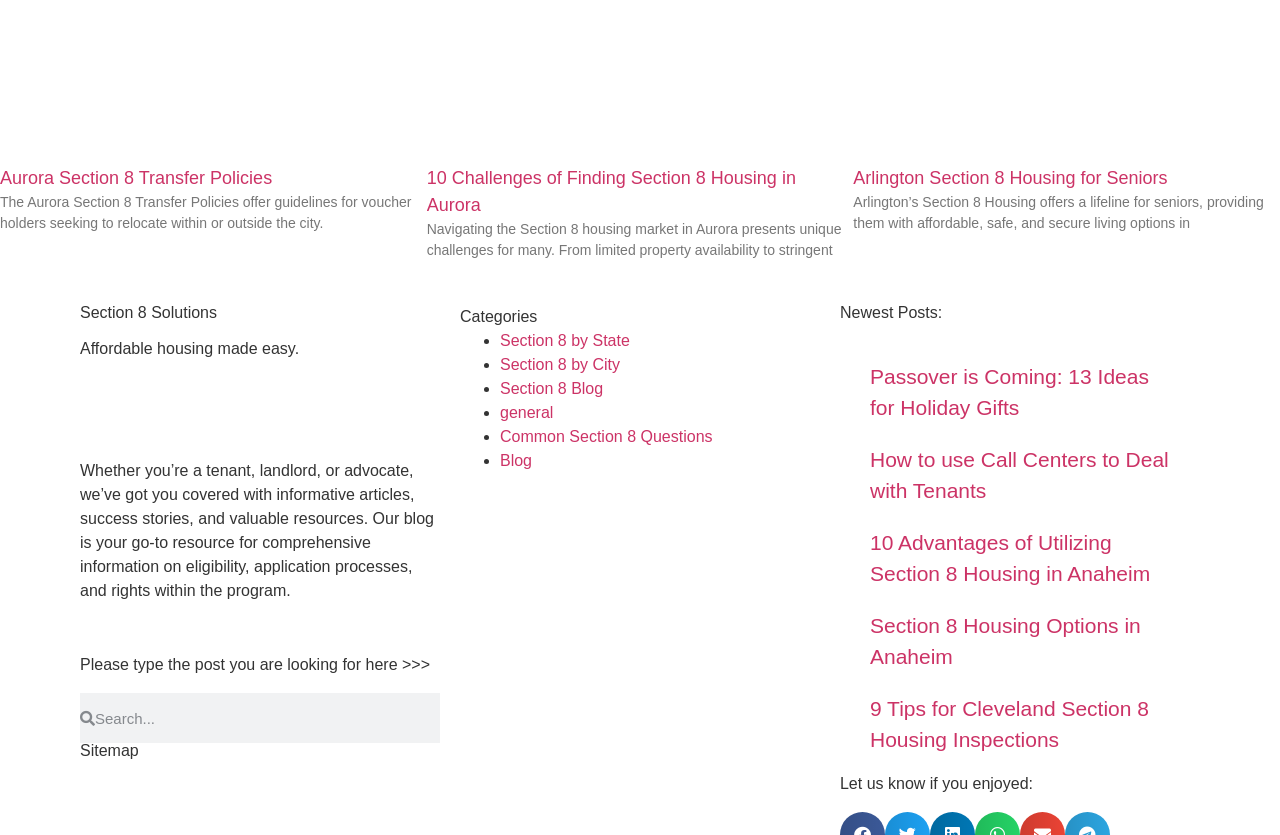Based on the element description general, identify the bounding box coordinates for the UI element. The coordinates should be in the format (top-left x, top-left y, bottom-right x, bottom-right y) and within the 0 to 1 range.

[0.391, 0.484, 0.432, 0.504]